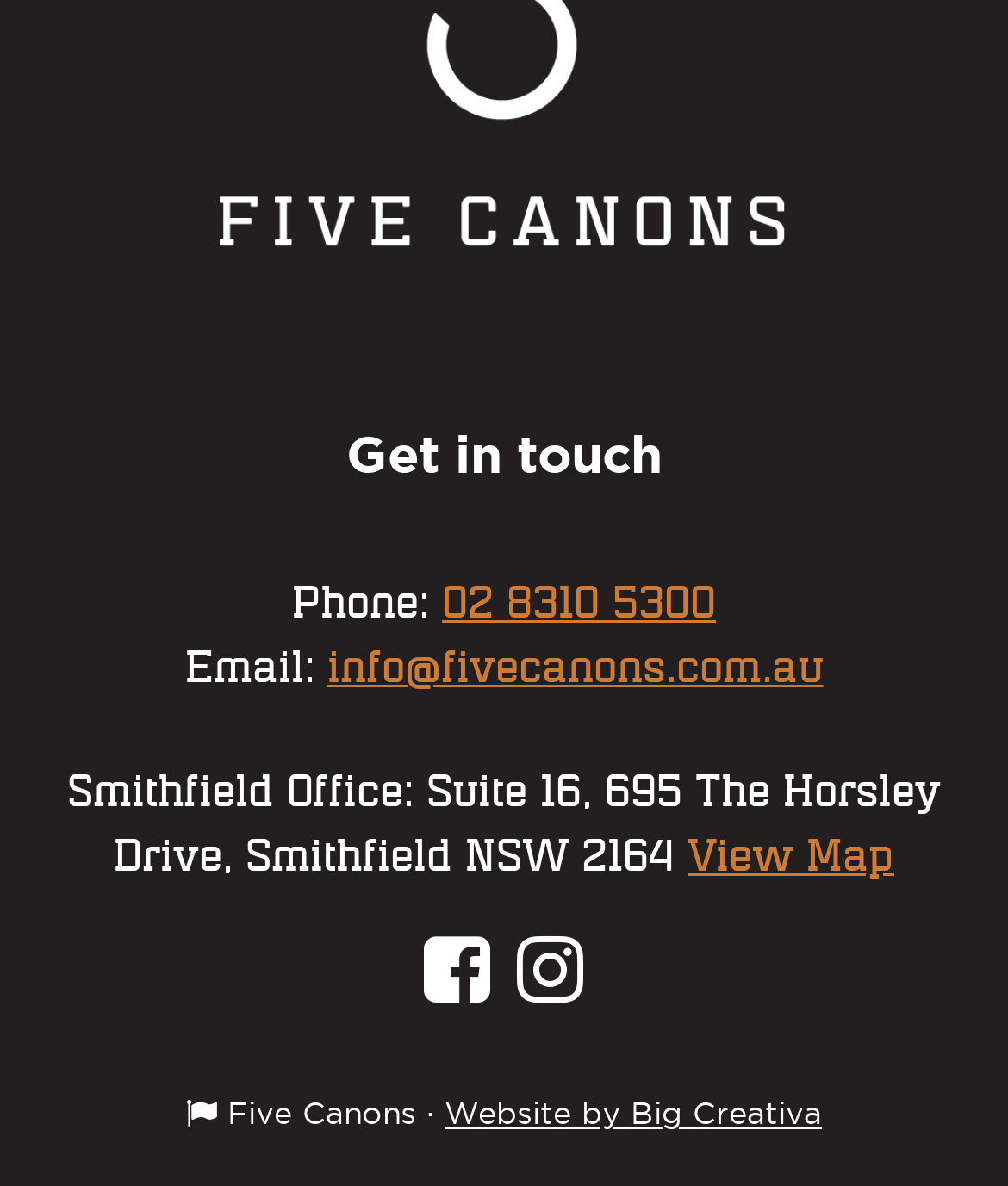Based on the element description View Map, identify the bounding box coordinates for the UI element. The coordinates should be in the format (top-left x, top-left y, bottom-right x, bottom-right y) and within the 0 to 1 range.

[0.682, 0.699, 0.887, 0.743]